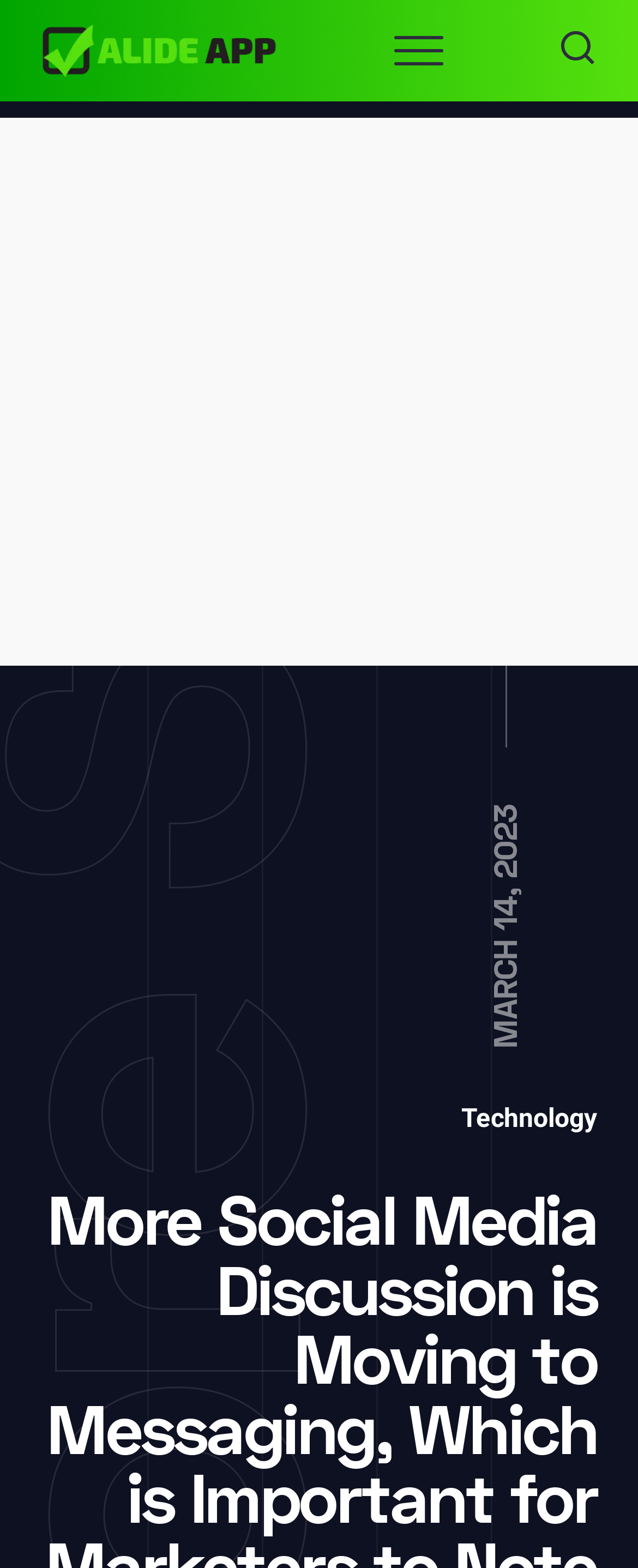Articulate a complete and detailed caption of the webpage elements.

The webpage appears to be a blog or article page, with a focus on social media marketing. At the top left, there is a logo and a link to "valideapp" with an accompanying image. To the right of the logo, there is a navigation menu labeled "Primary Menu" with a button to open a mobile menu. Further to the right, there is a search button with a magnifying glass icon.

Below the top navigation bar, there is a large advertisement iframe that spans the entire width of the page. 

The main content of the page is located below the advertisement. There is a date stamp "MARCH 14, 2023" near the top of the content area. Below the date, there is a link to a category labeled "Technology", which suggests that the article is related to technology.

Overall, the webpage has a simple and clean layout, with a clear hierarchy of elements and a focus on the main article content.